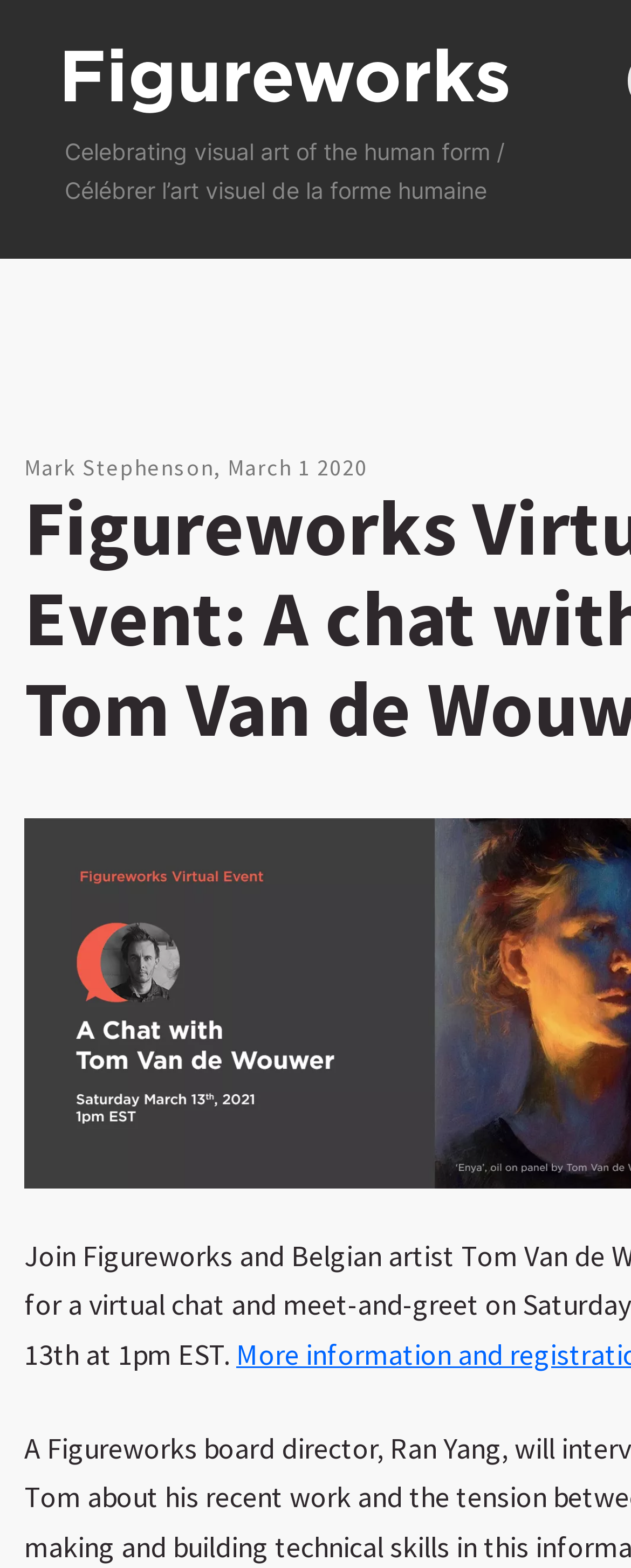From the webpage screenshot, predict the bounding box of the UI element that matches this description: "Figureworks logo".

[0.103, 0.031, 0.805, 0.072]